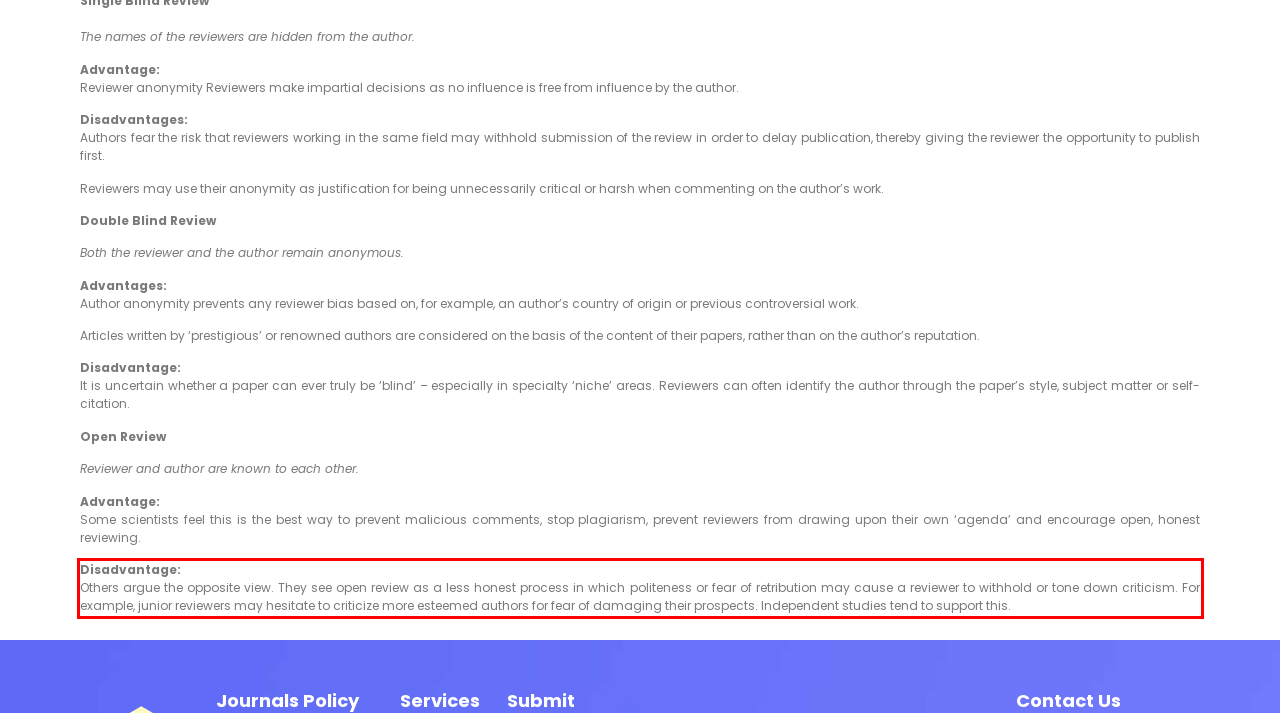Given a screenshot of a webpage with a red bounding box, extract the text content from the UI element inside the red bounding box.

Disadvantage: Others argue the opposite view. They see open review as a less honest process in which politeness or fear of retribution may cause a reviewer to withhold or tone down criticism. For example, junior reviewers may hesitate to criticize more esteemed authors for fear of damaging their prospects. Independent studies tend to support this.